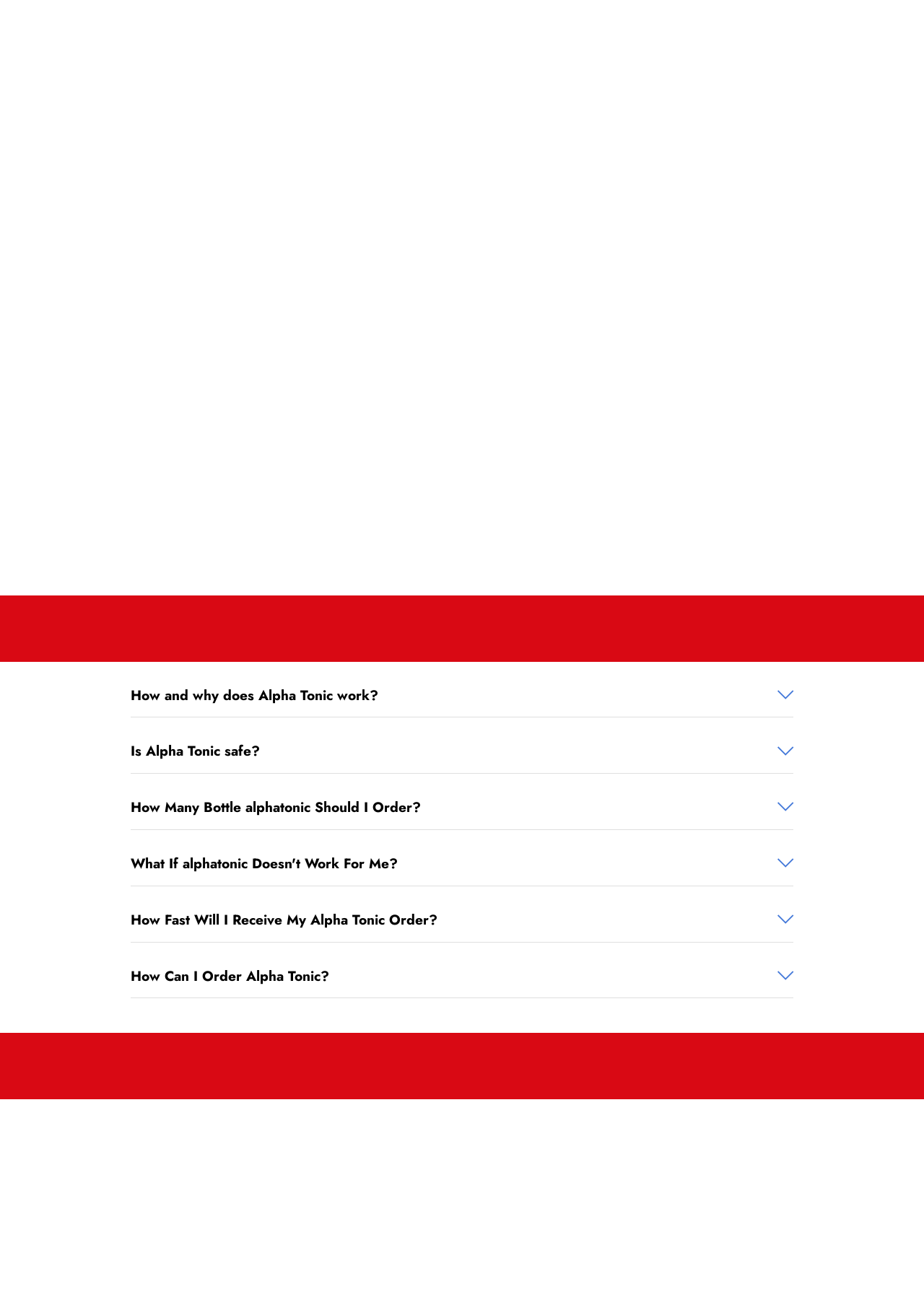Please answer the following question using a single word or phrase: What is the orientation of the tablist?

Horizontal